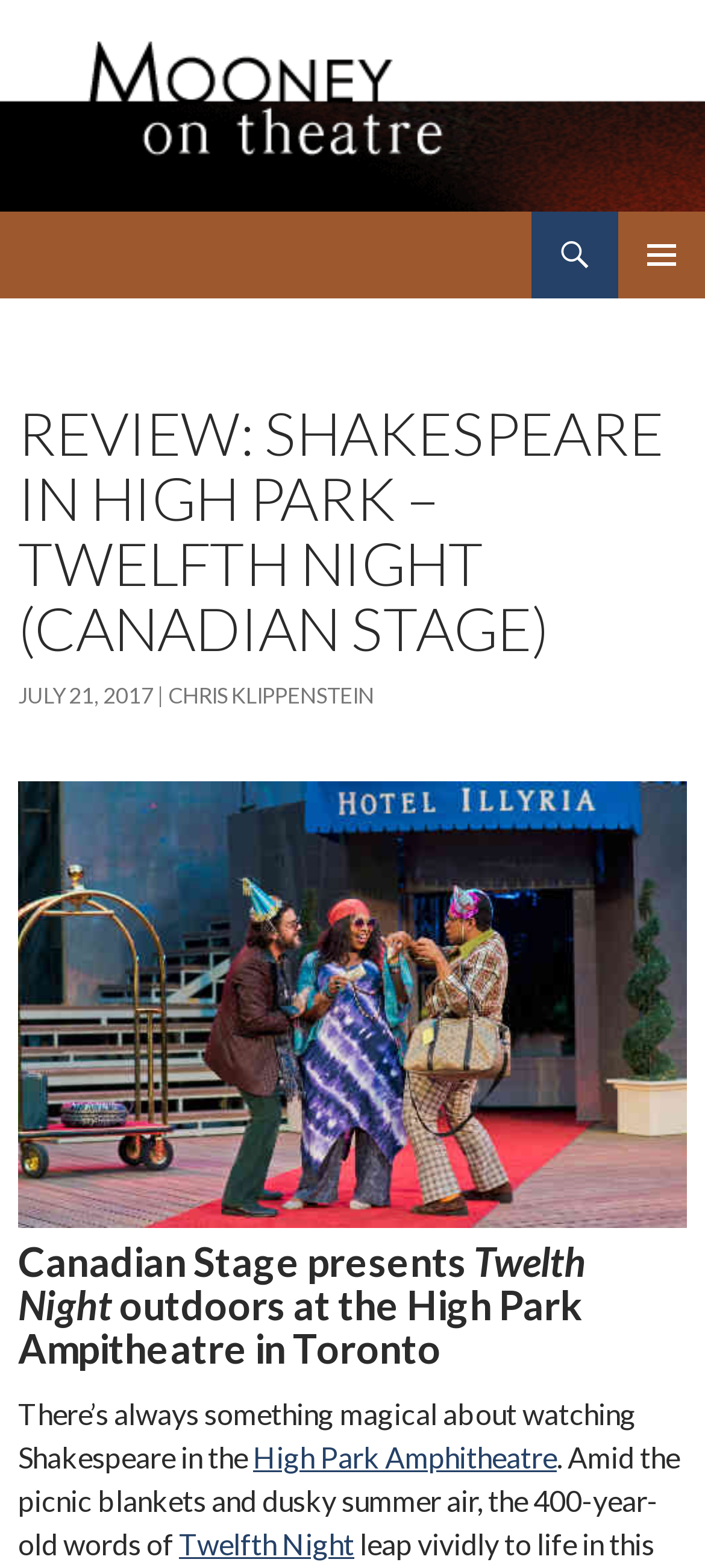Answer the question briefly using a single word or phrase: 
Who is the author of the article?

Chris Klippenstein